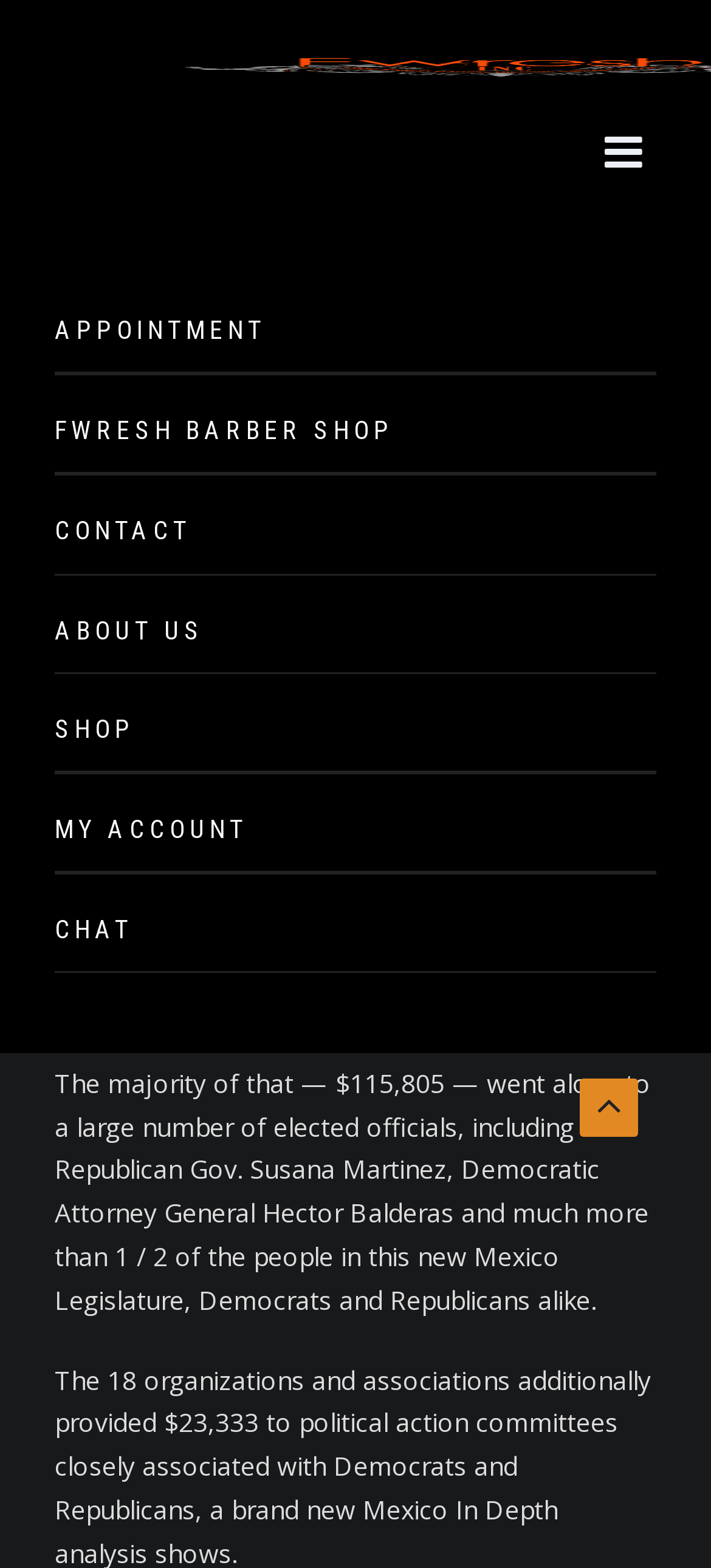Determine the bounding box coordinates for the area that should be clicked to carry out the following instruction: "Go to the SHOP page".

[0.077, 0.439, 0.923, 0.491]